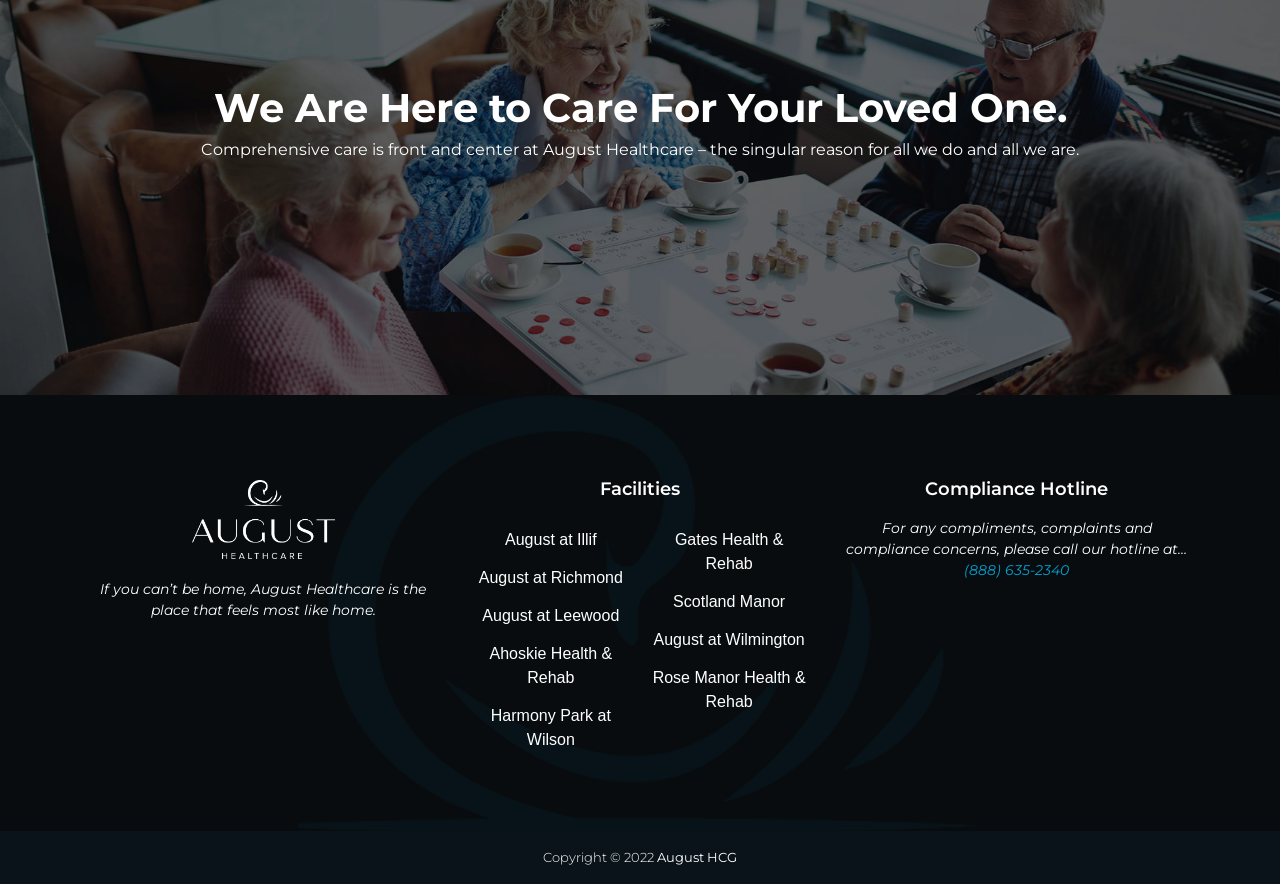Please indicate the bounding box coordinates of the element's region to be clicked to achieve the instruction: "Visit the Copyright page". Provide the coordinates as four float numbers between 0 and 1, i.e., [left, top, right, bottom].

[0.039, 0.962, 0.961, 0.977]